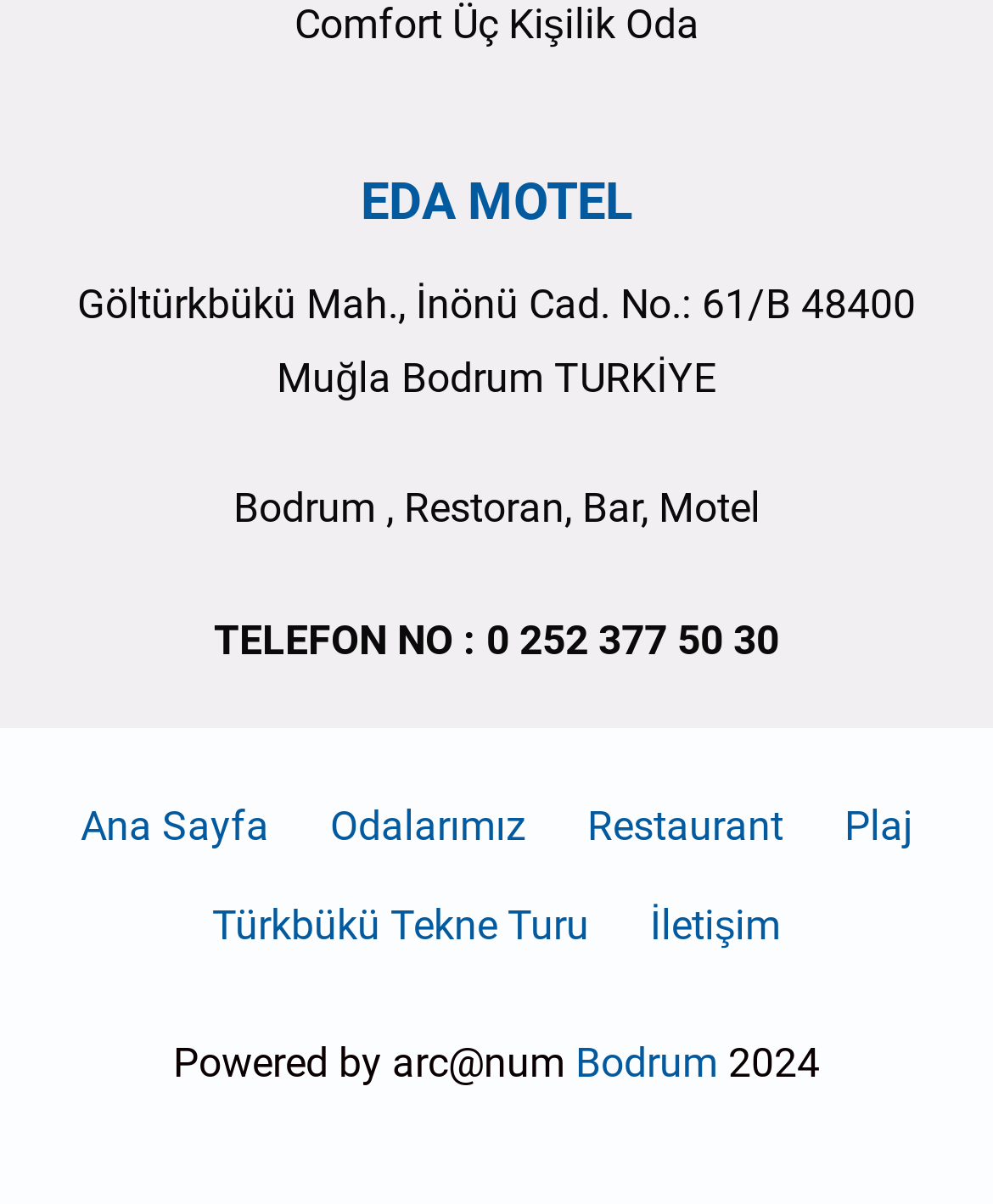Answer the question with a single word or phrase: 
How many links are there in the navigation menu?

6